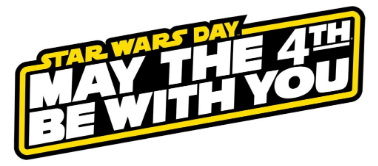Explain the image in a detailed way.

The image features a vibrant graphic promoting "Star Wars Day," celebrated annually on May 4th. It boldly displays the phrase "MAY THE 4TH BE WITH YOU," highlighted in a striking yellow and black design that echoes the iconic style of the Star Wars franchise. The top section reads "STAR WARS DAY," ensuring that the occasion is instantly recognizable to fans. This celebratory design encapsulates the enthusiasm for Star Wars, encouraging libraries and communities to engage in various themed events and activities in honor of this beloved cultural phenomenon.